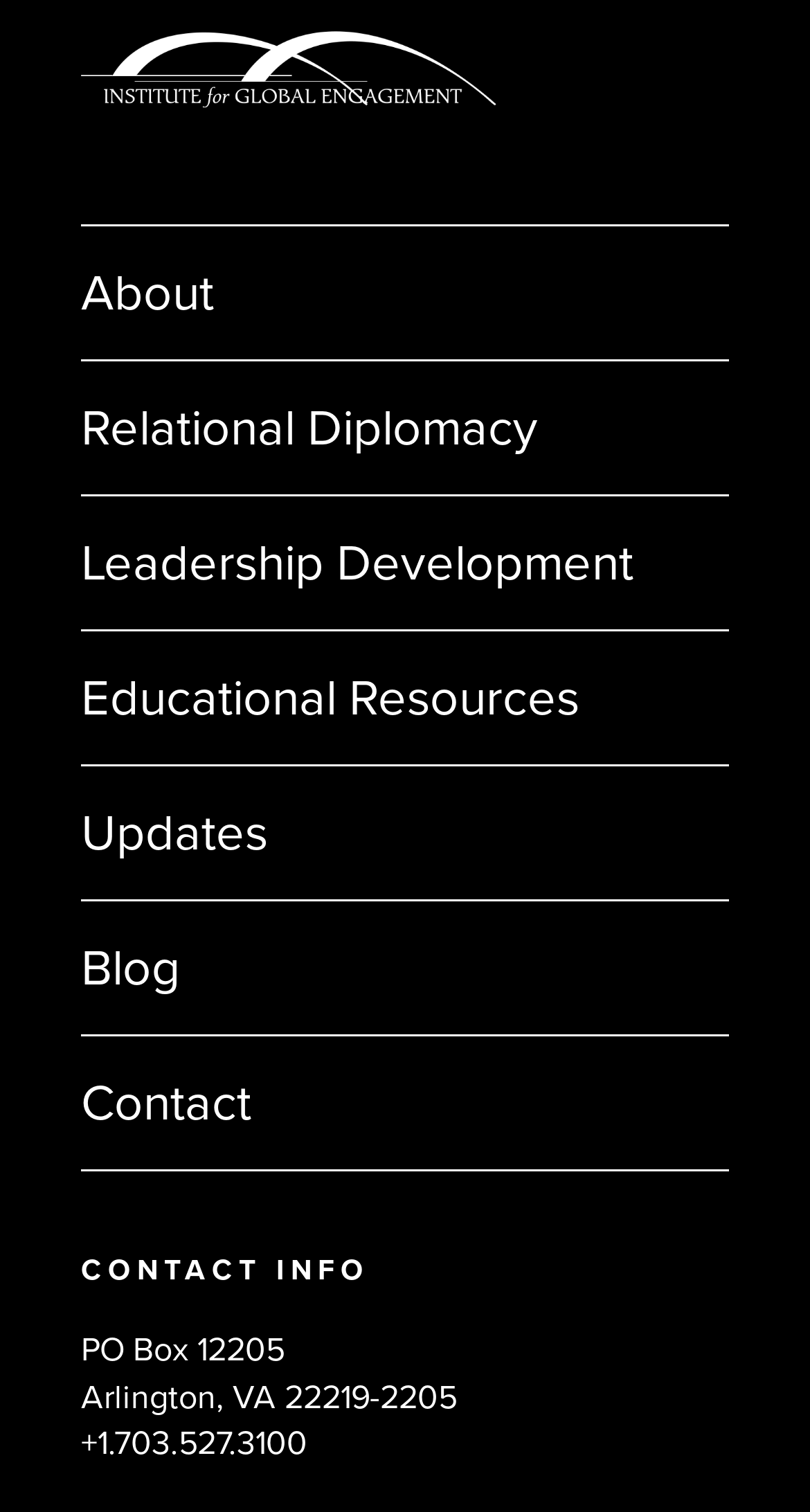What is the category of the webpage?
Use the information from the screenshot to give a comprehensive response to the question.

Based on the content and structure of the webpage, it appears to be related to an educational institution, specifically the Institute for Global Engagement, which suggests that the category of the webpage is educational.